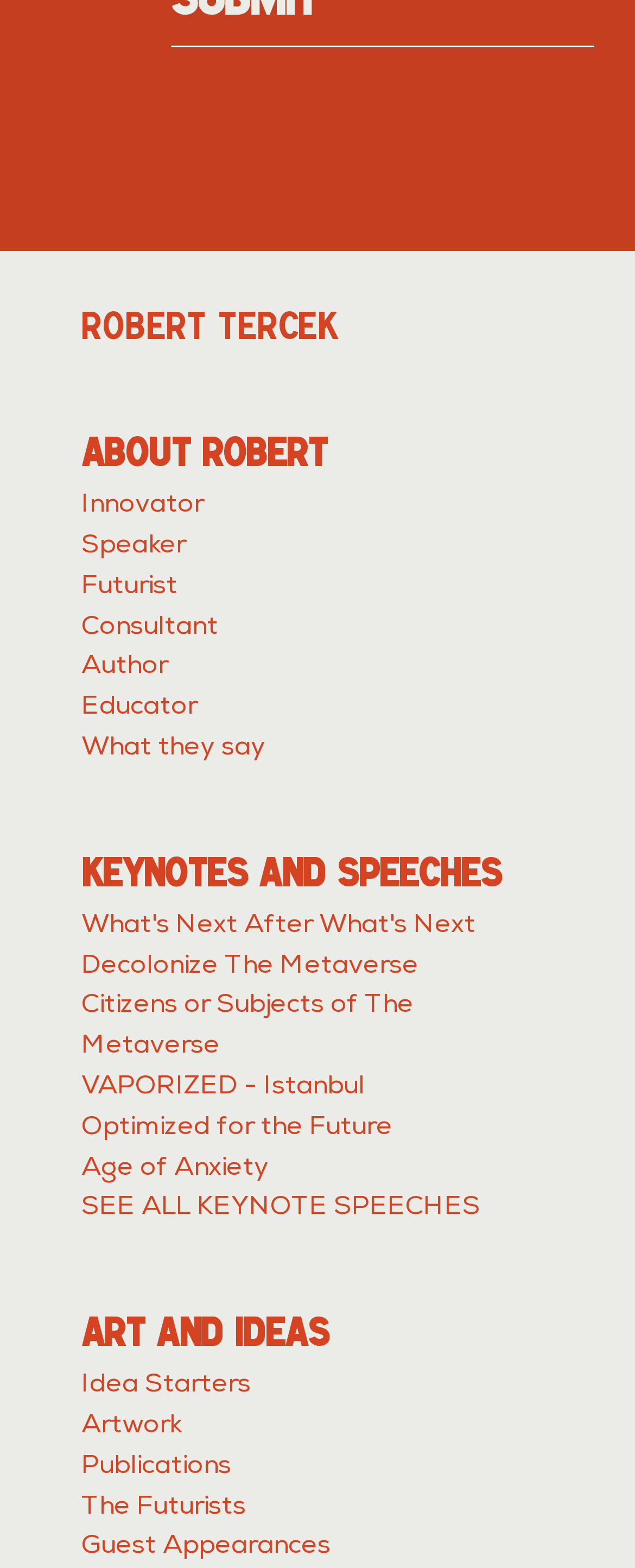Please respond to the question with a concise word or phrase:
How many keynote speeches are listed?

8